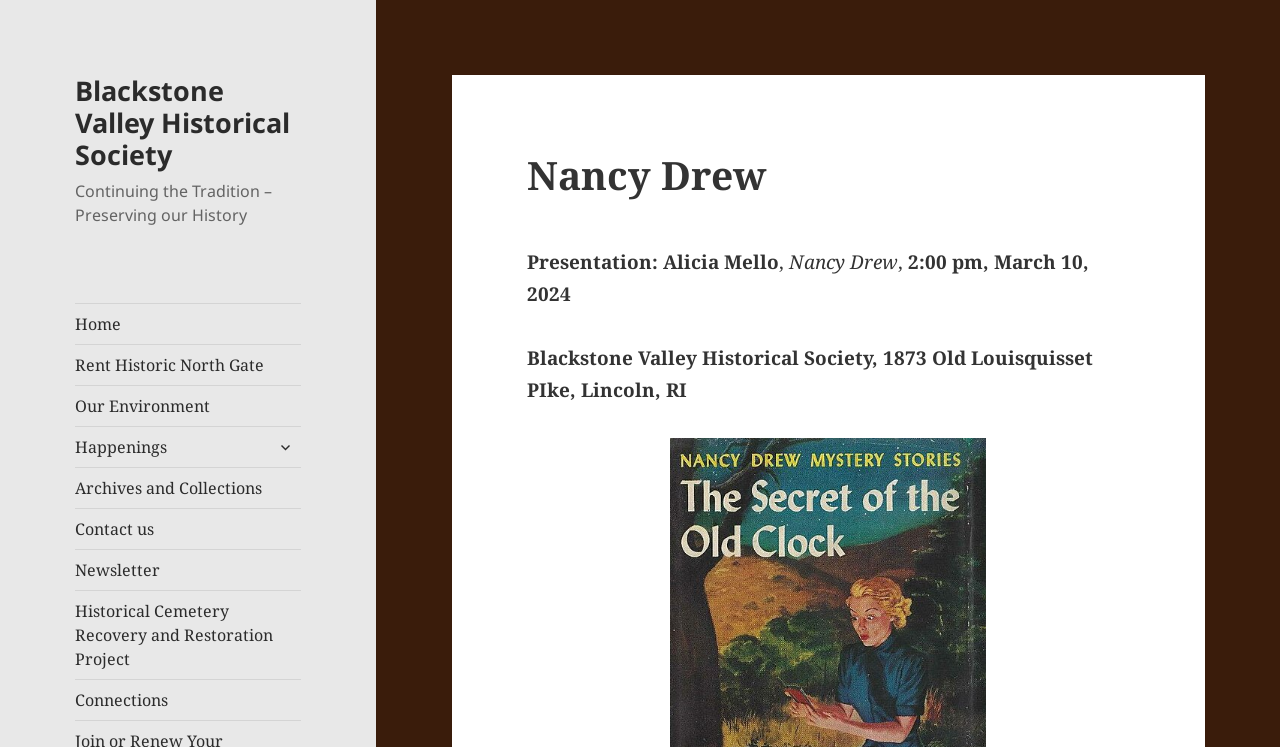Please identify the bounding box coordinates of the element's region that should be clicked to execute the following instruction: "Click on Rent Historic North Gate". The bounding box coordinates must be four float numbers between 0 and 1, i.e., [left, top, right, bottom].

[0.059, 0.461, 0.235, 0.515]